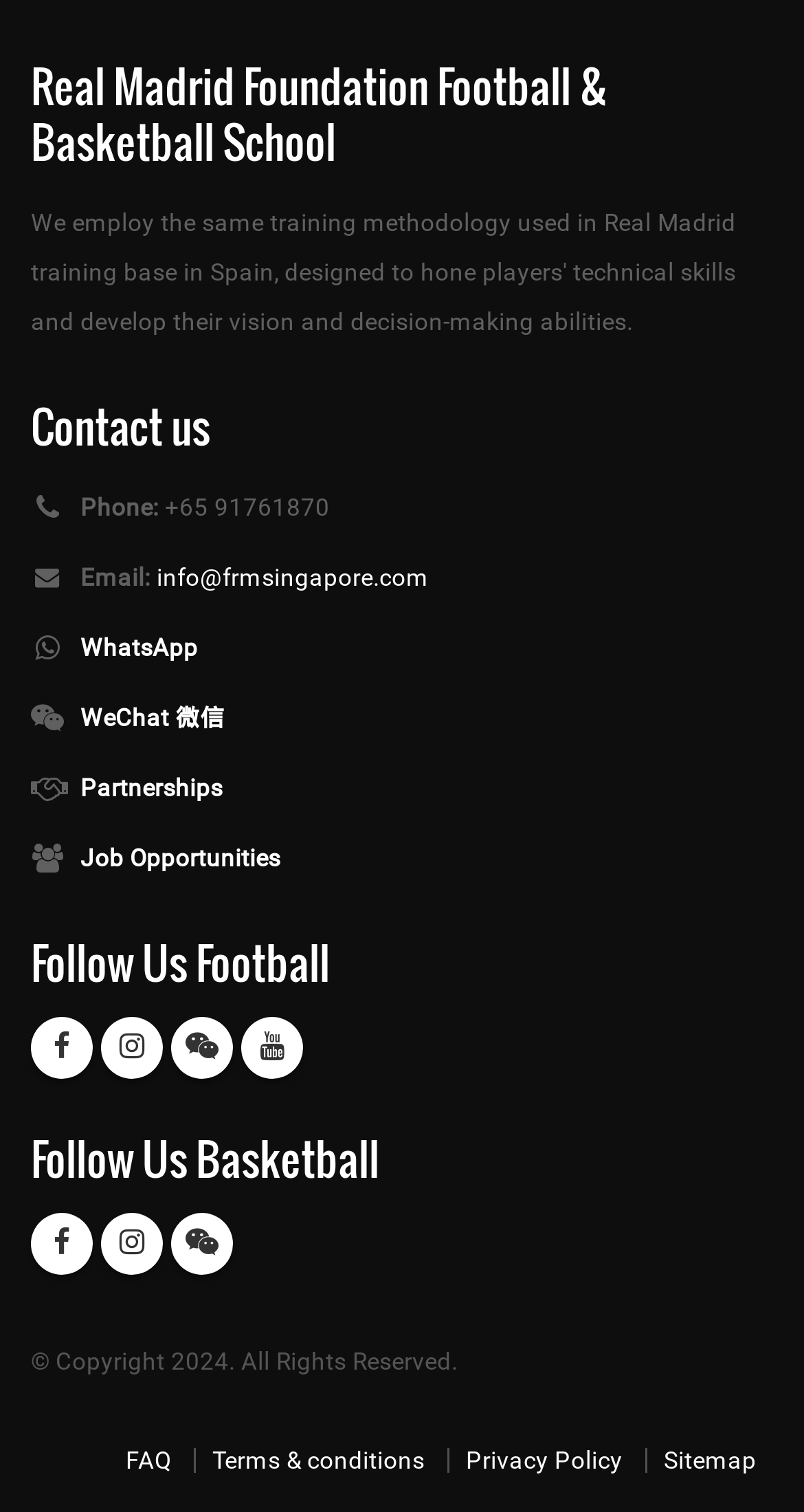Please identify the bounding box coordinates of the clickable region that I should interact with to perform the following instruction: "View FAQ". The coordinates should be expressed as four float numbers between 0 and 1, i.e., [left, top, right, bottom].

[0.156, 0.957, 0.213, 0.976]